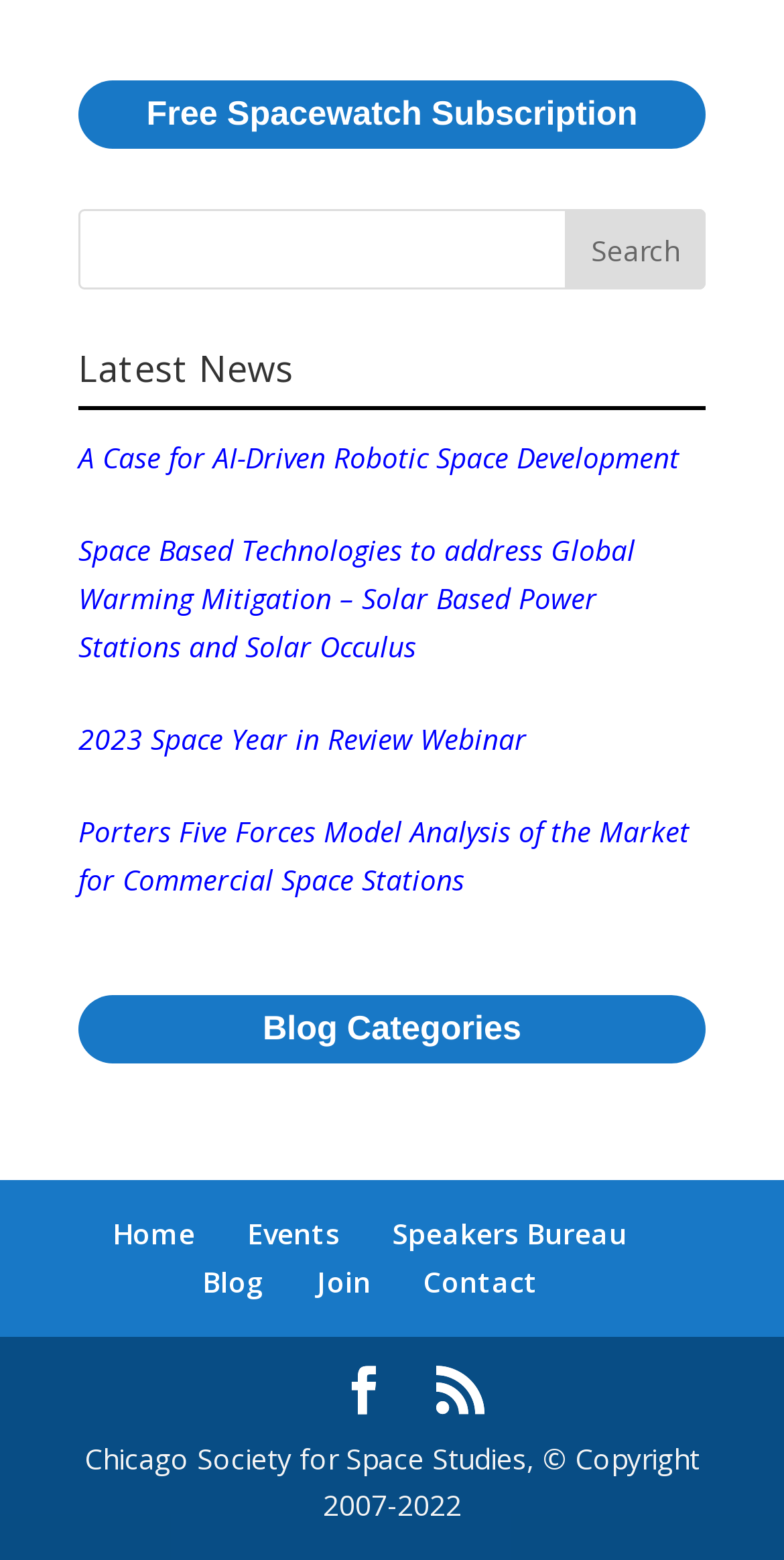Can you show the bounding box coordinates of the region to click on to complete the task described in the instruction: "Read the latest news"?

[0.1, 0.224, 0.9, 0.263]